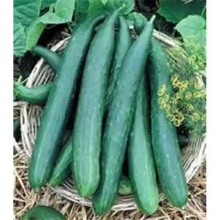Write a descriptive caption for the image, covering all notable aspects.

A detailed image featuring multiple long, green cucumbers arranged neatly in a woven basket, resting on a bed of straw. The fresh cucumbers, known for their crisp texture and vibrant color, showcase a healthy sheen, indicating their freshness and quality. Surrounding the cucumbers, lush green leaves enhance the natural appeal of the display. This image is associated with the "Tasty Green Cucumber seeds," highlighting a variety renowned for its excellent flavor and market presentation. Perfect for both home gardening enthusiasts and commercial growers, these cucumbers are ideal for salads, pickling, or enjoying fresh straight from the garden.